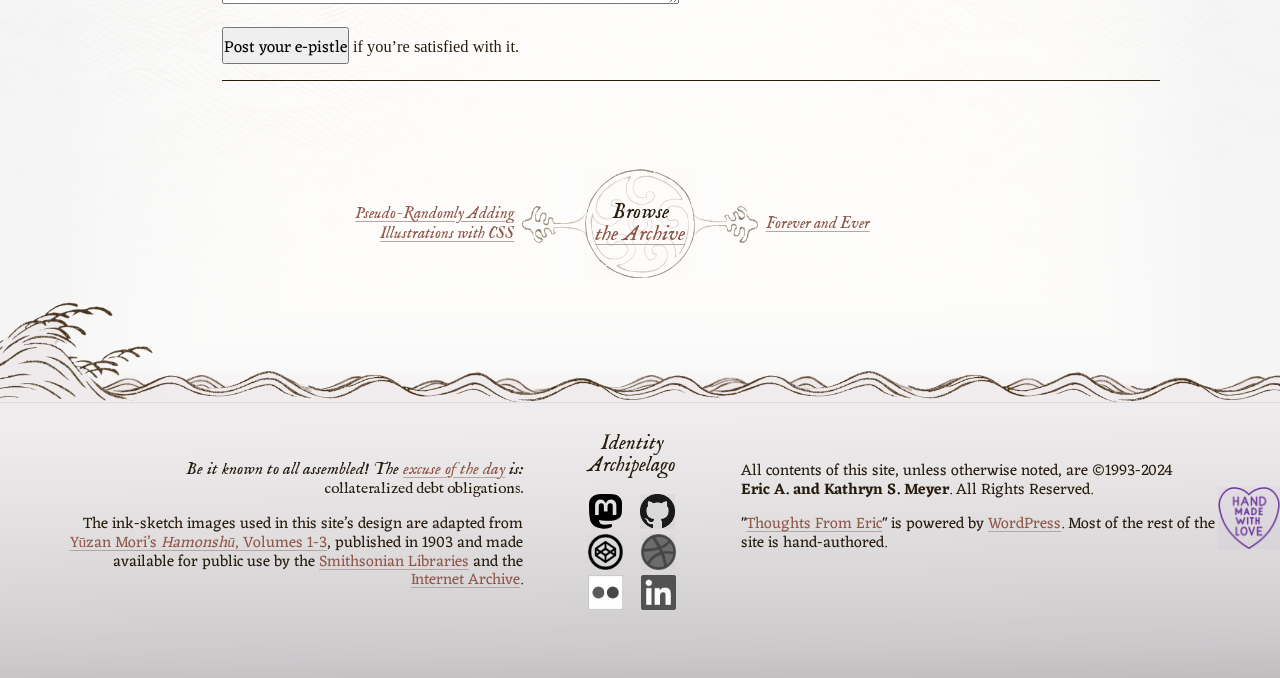What is the source of the ink-sketch images?
Using the visual information, reply with a single word or short phrase.

Yūzan Mori’s In English: Wave Forms, Volumes 1-3